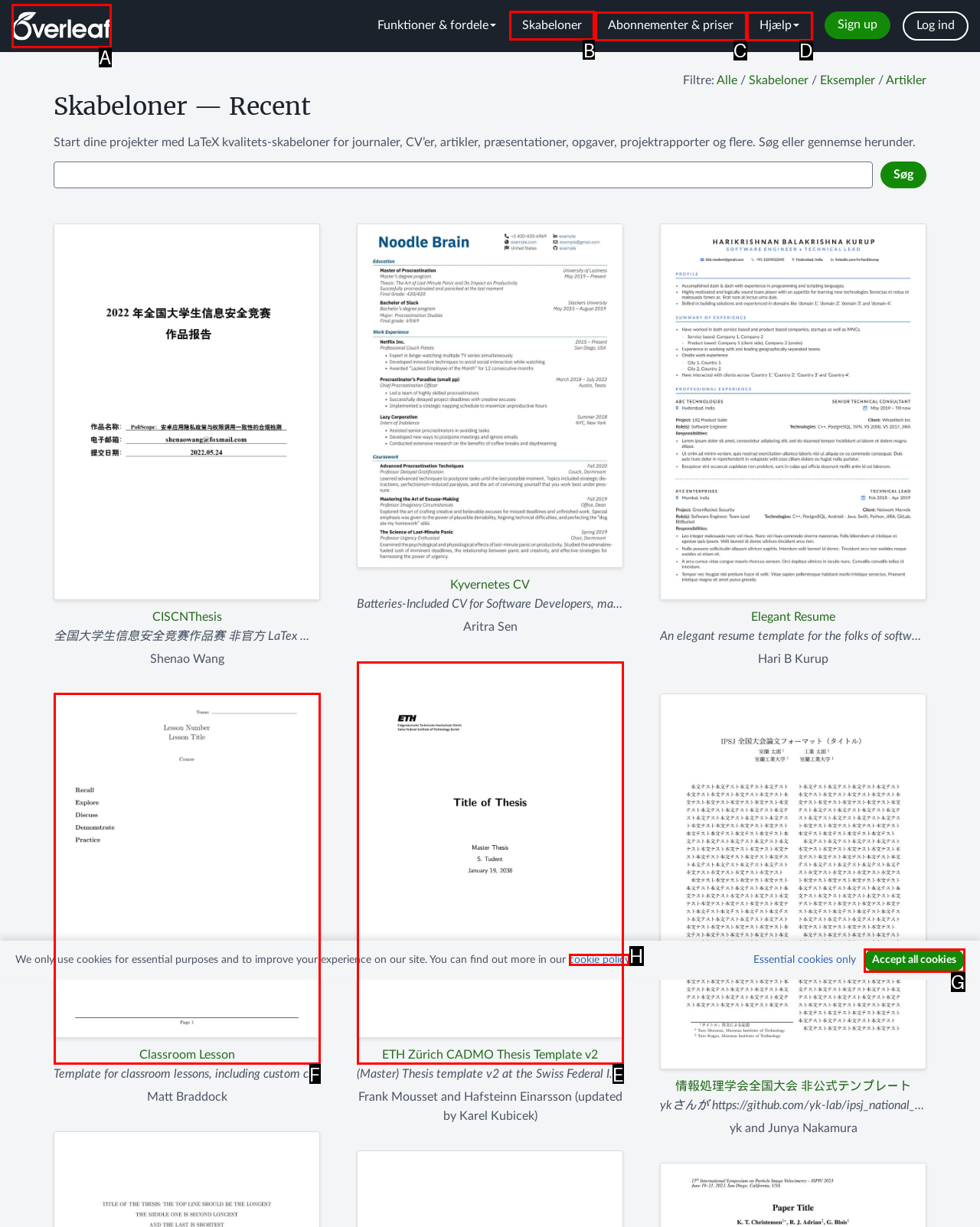Identify the correct option to click in order to accomplish the task: Browse the 'Skabeloner' link Provide your answer with the letter of the selected choice.

B